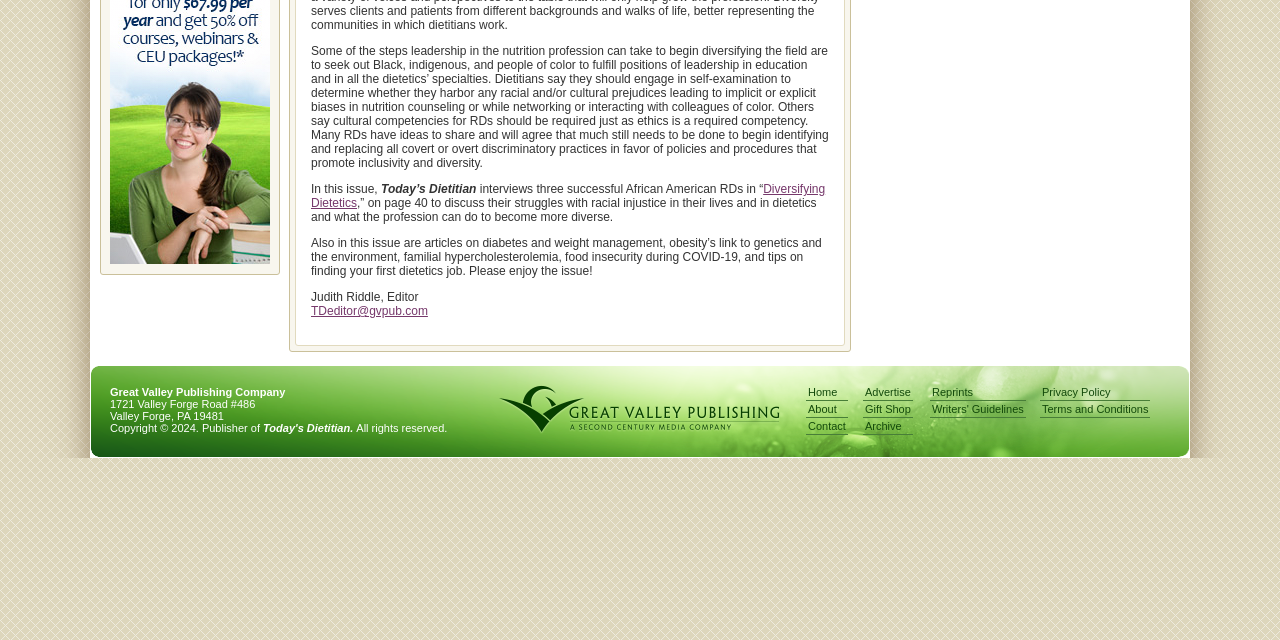From the element description: "Advertise", extract the bounding box coordinates of the UI element. The coordinates should be expressed as four float numbers between 0 and 1, in the order [left, top, right, bottom].

[0.674, 0.6, 0.713, 0.627]